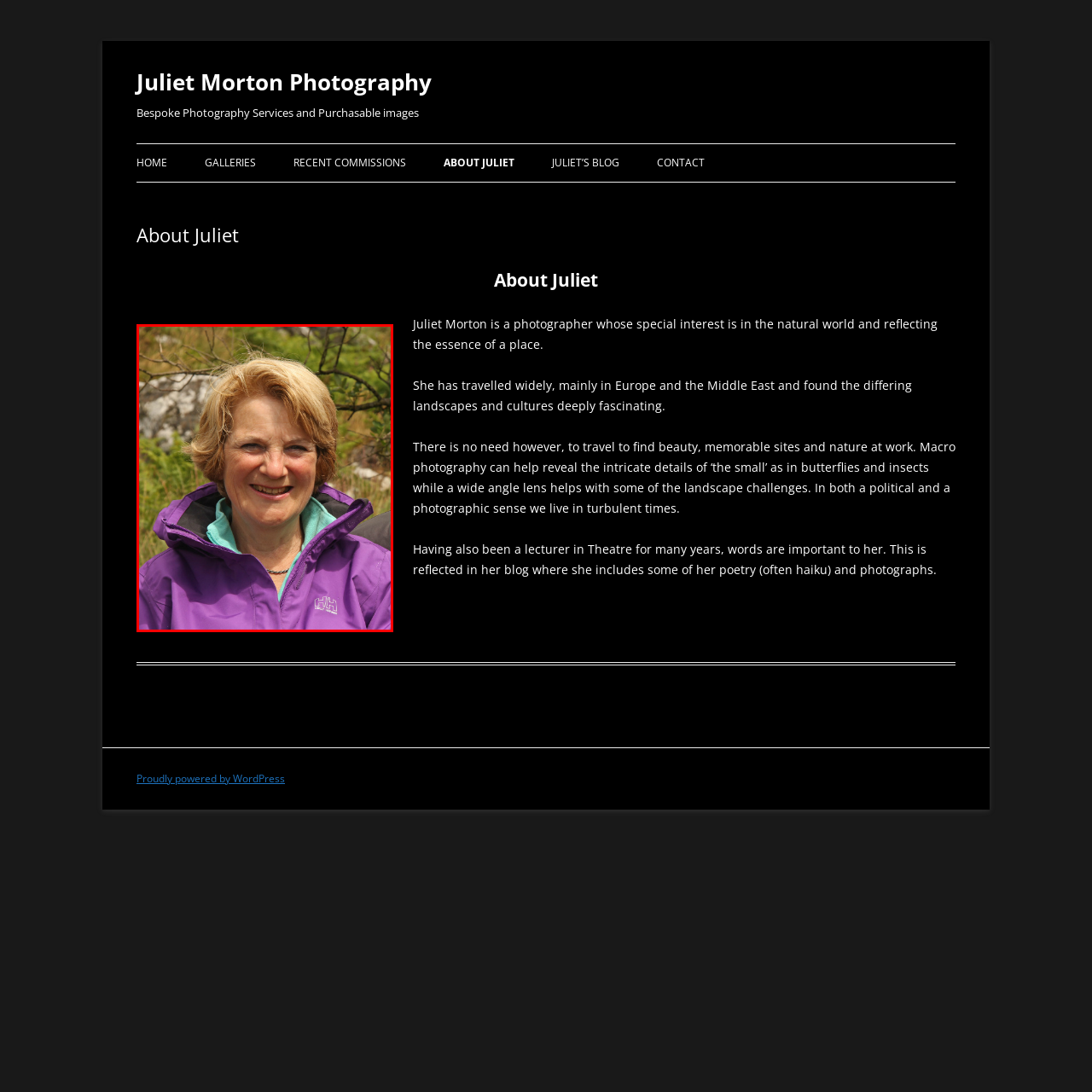What is the dominant color of the garment underneath the jacket?  
Carefully review the image highlighted by the red outline and respond with a comprehensive answer based on the image's content.

According to the caption, the woman is dressed in a bright purple jacket, layered over a turquoise-colored garment, indicating that turquoise is the primary color of the underlying garment.